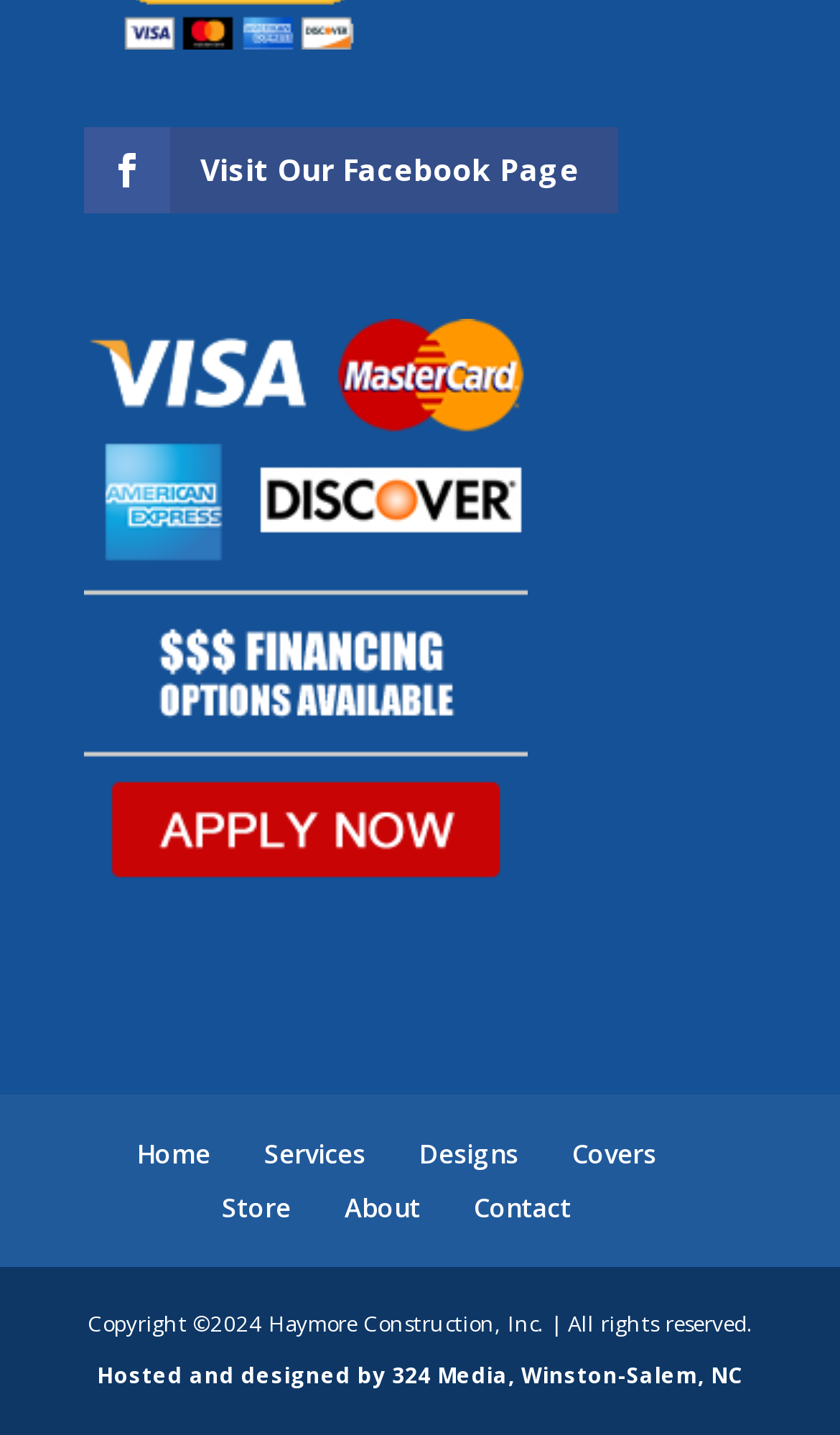Can you find the bounding box coordinates for the element to click on to achieve the instruction: "Go to Home page"?

[0.163, 0.792, 0.25, 0.818]